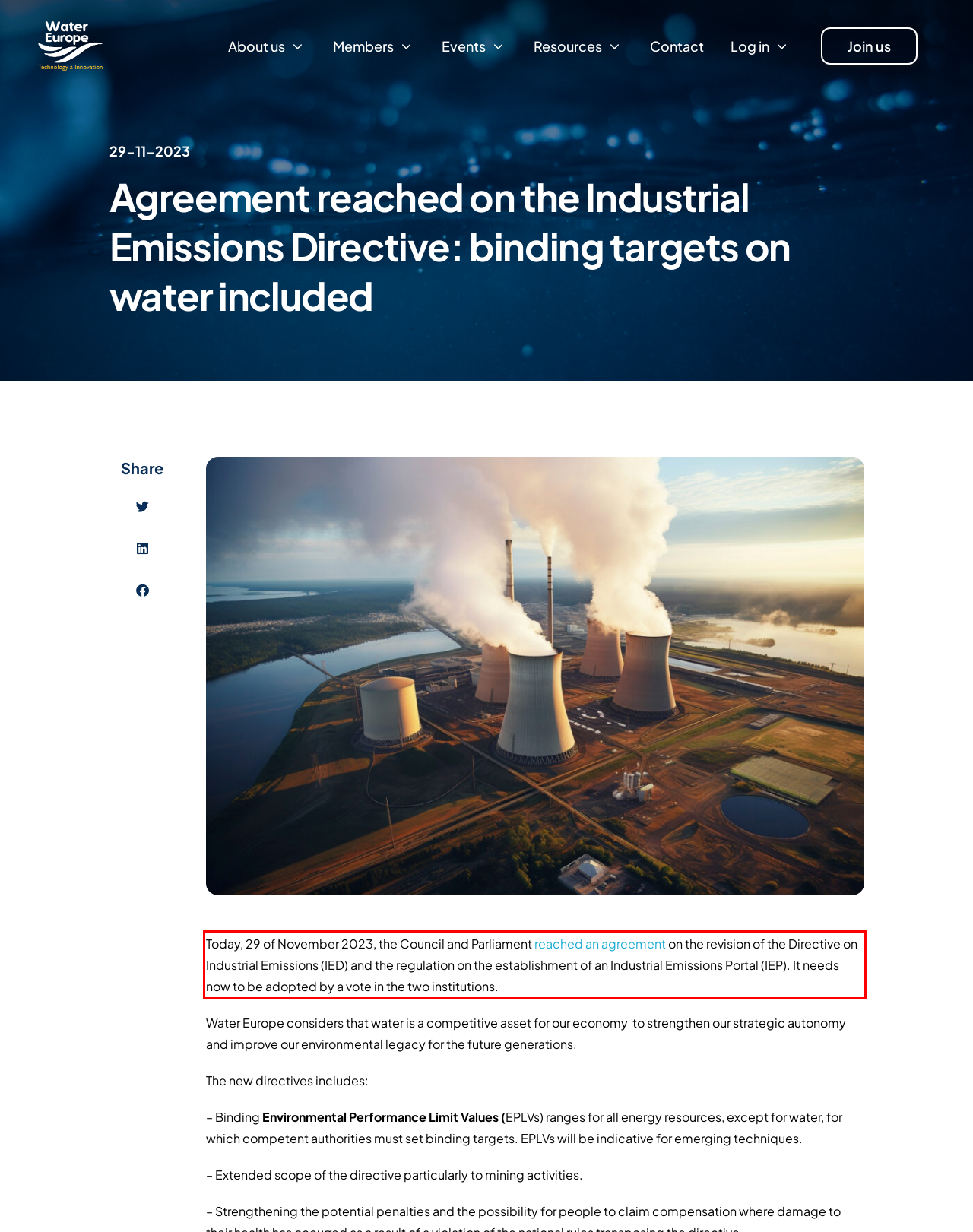Within the screenshot of the webpage, there is a red rectangle. Please recognize and generate the text content inside this red bounding box.

Today, 29 of November 2023, the Council and Parliament reached an agreement on the revision of the Directive on Industrial Emissions (IED) and the regulation on the establishment of an Industrial Emissions Portal (IEP). It needs now to be adopted by a vote in the two institutions.